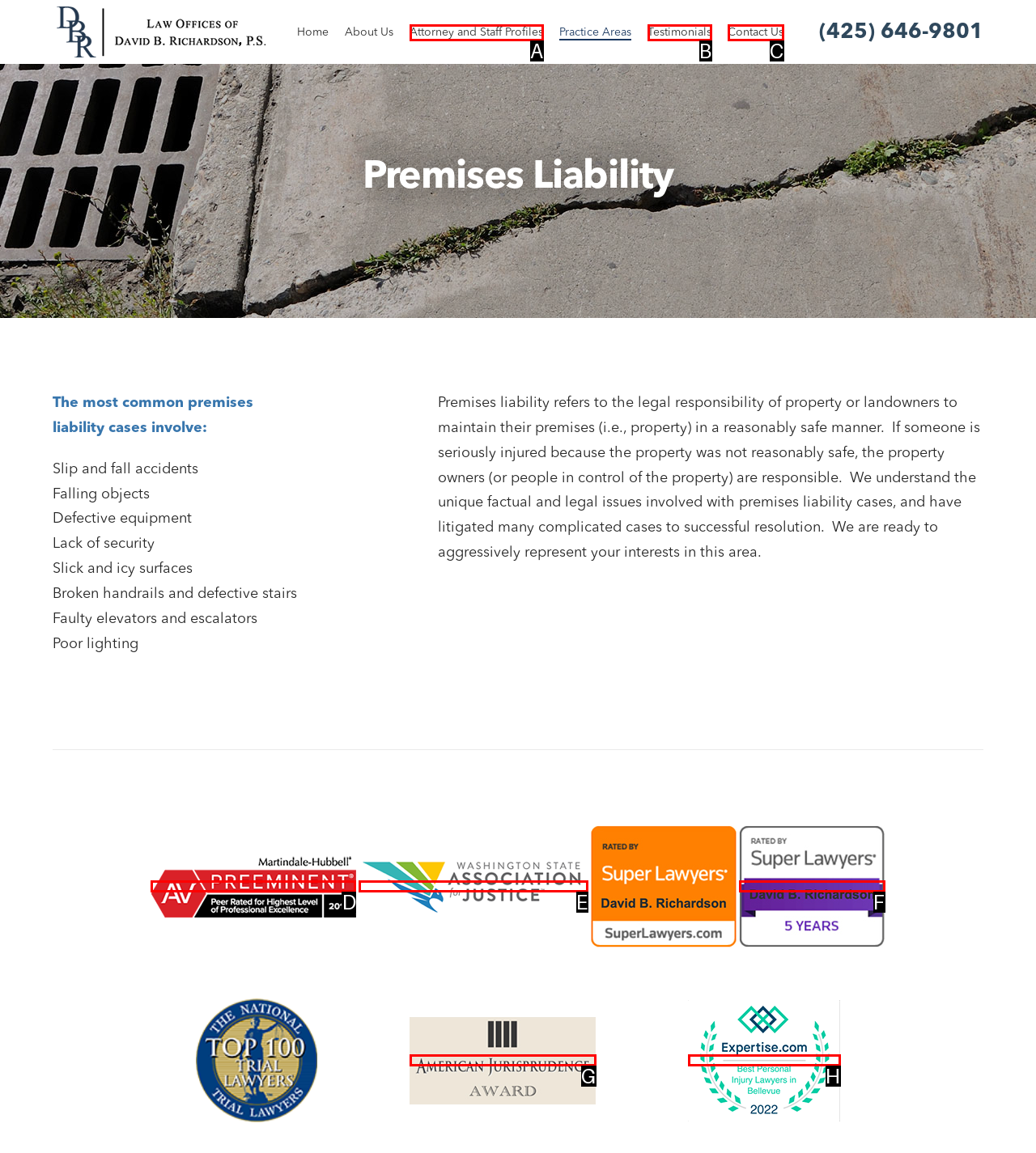Tell me the letter of the option that corresponds to the description: Testimonials
Answer using the letter from the given choices directly.

B